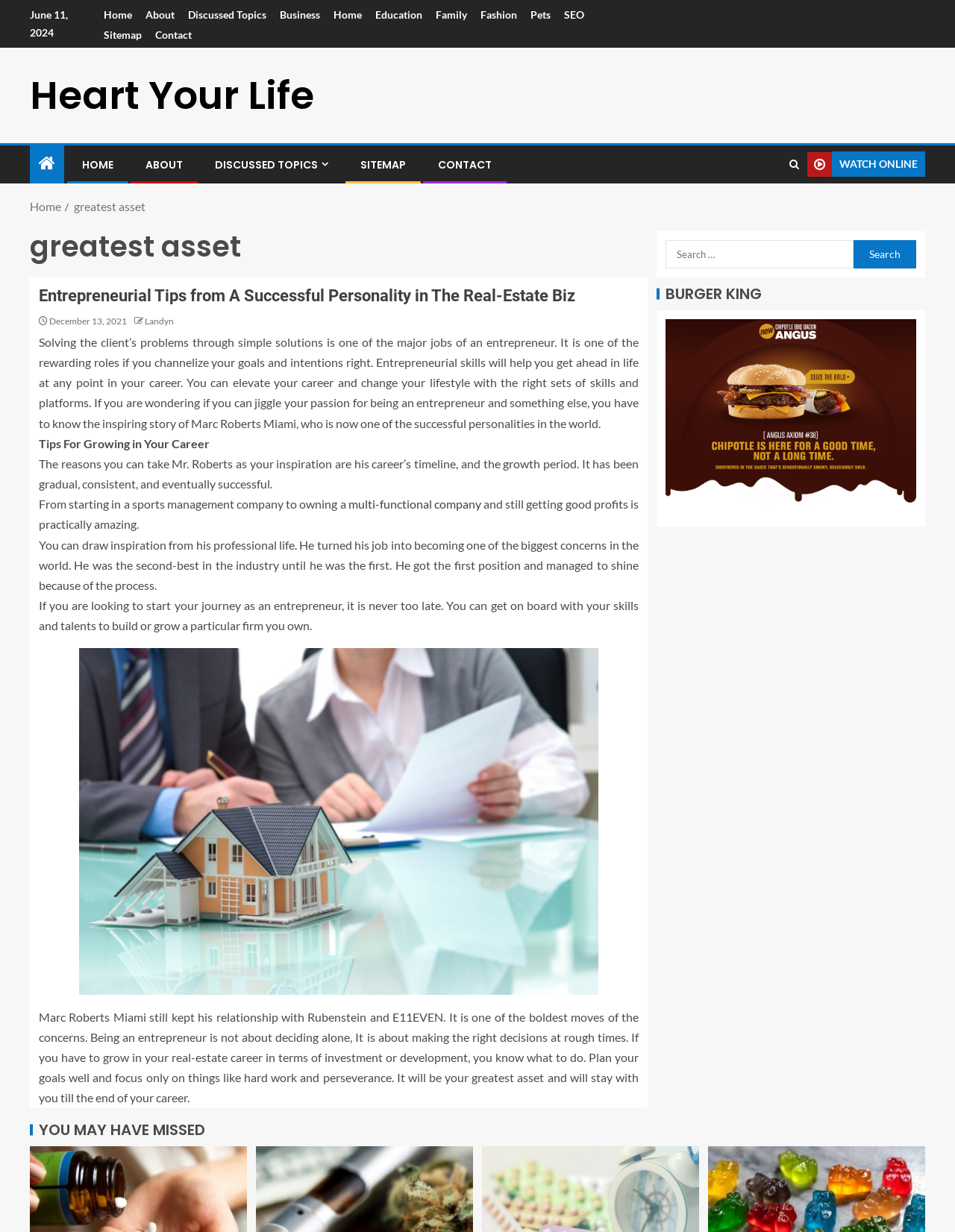What is the image about in the article?
Look at the image and answer the question using a single word or phrase.

Successful entrepreneurship